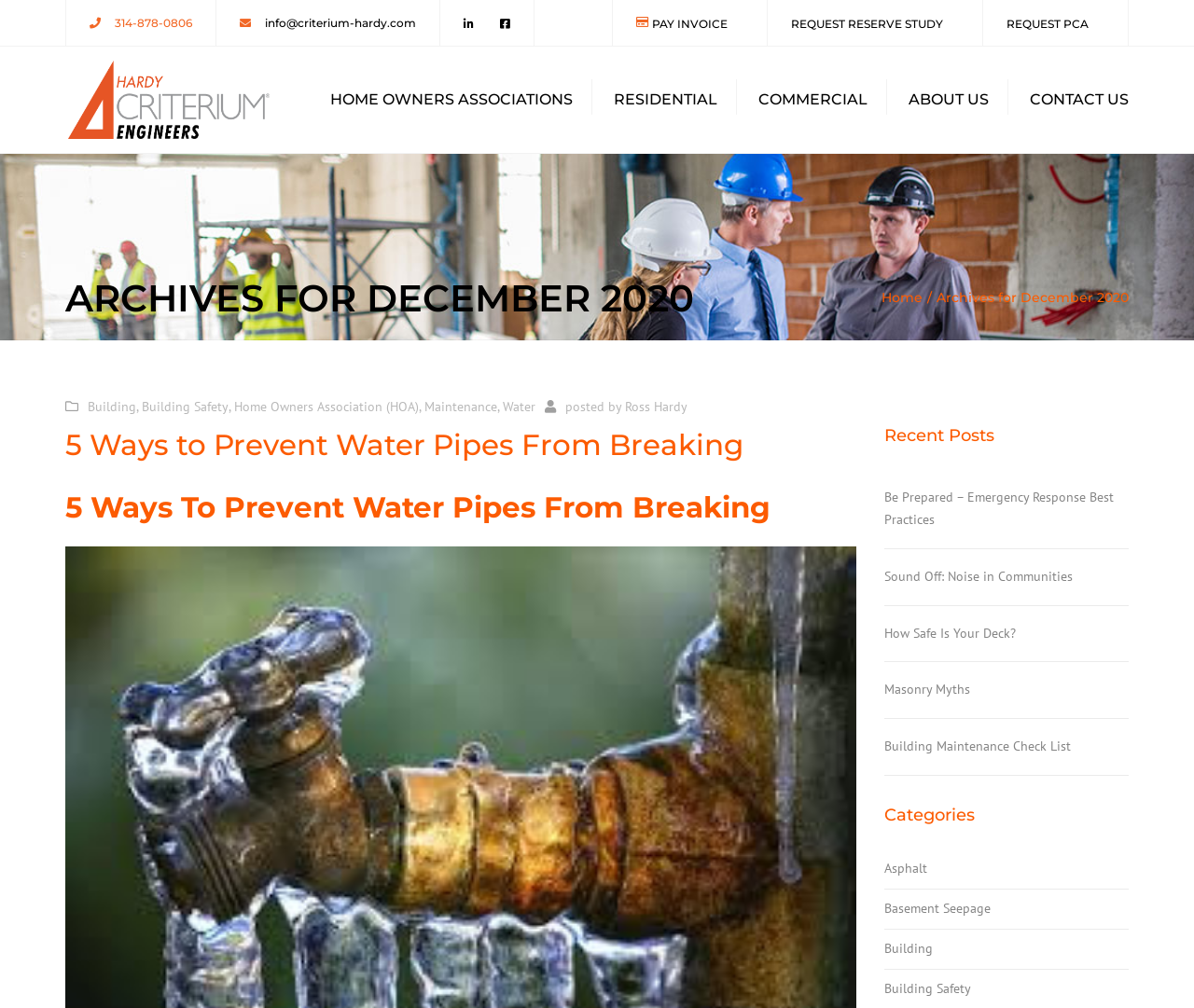Provide your answer in a single word or phrase: 
How many categories are listed on the webpage?

3